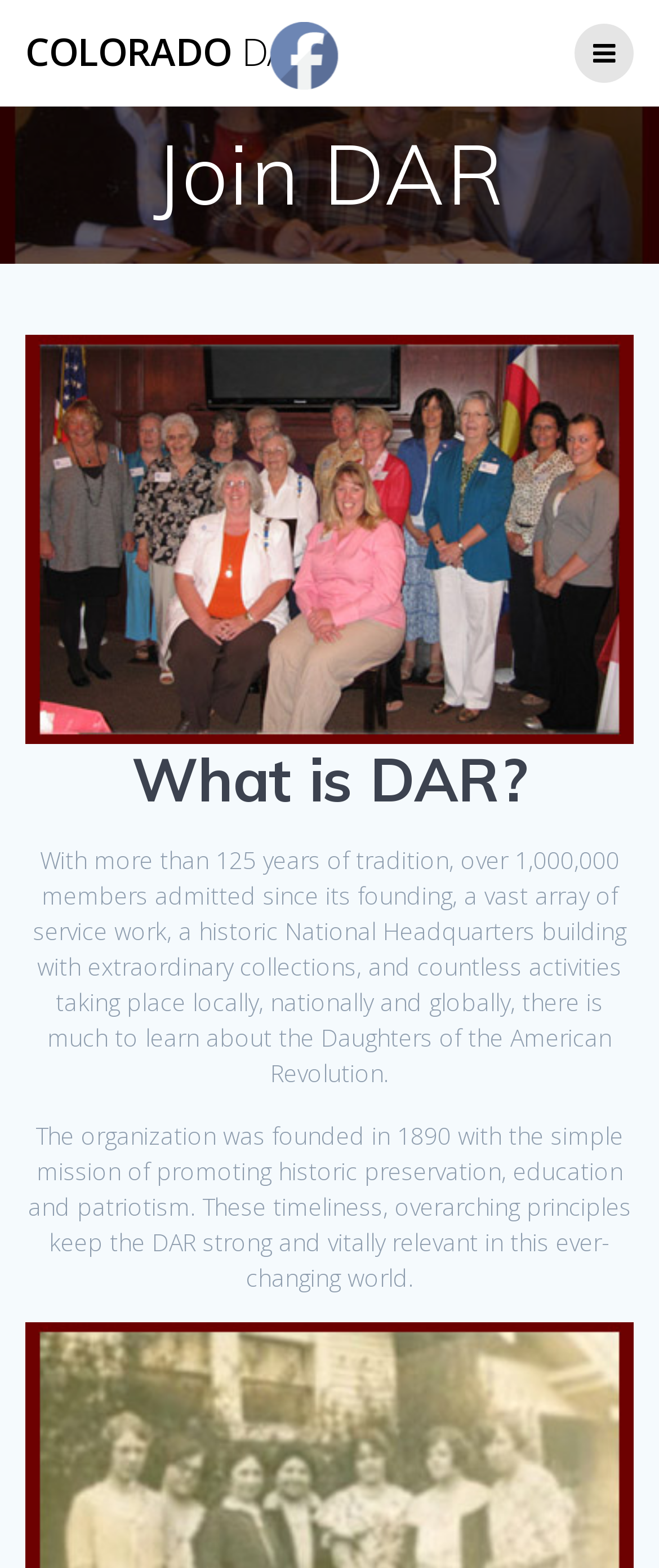Answer the following inquiry with a single word or phrase:
How many members have been admitted since DAR's founding?

Over 1,000,000